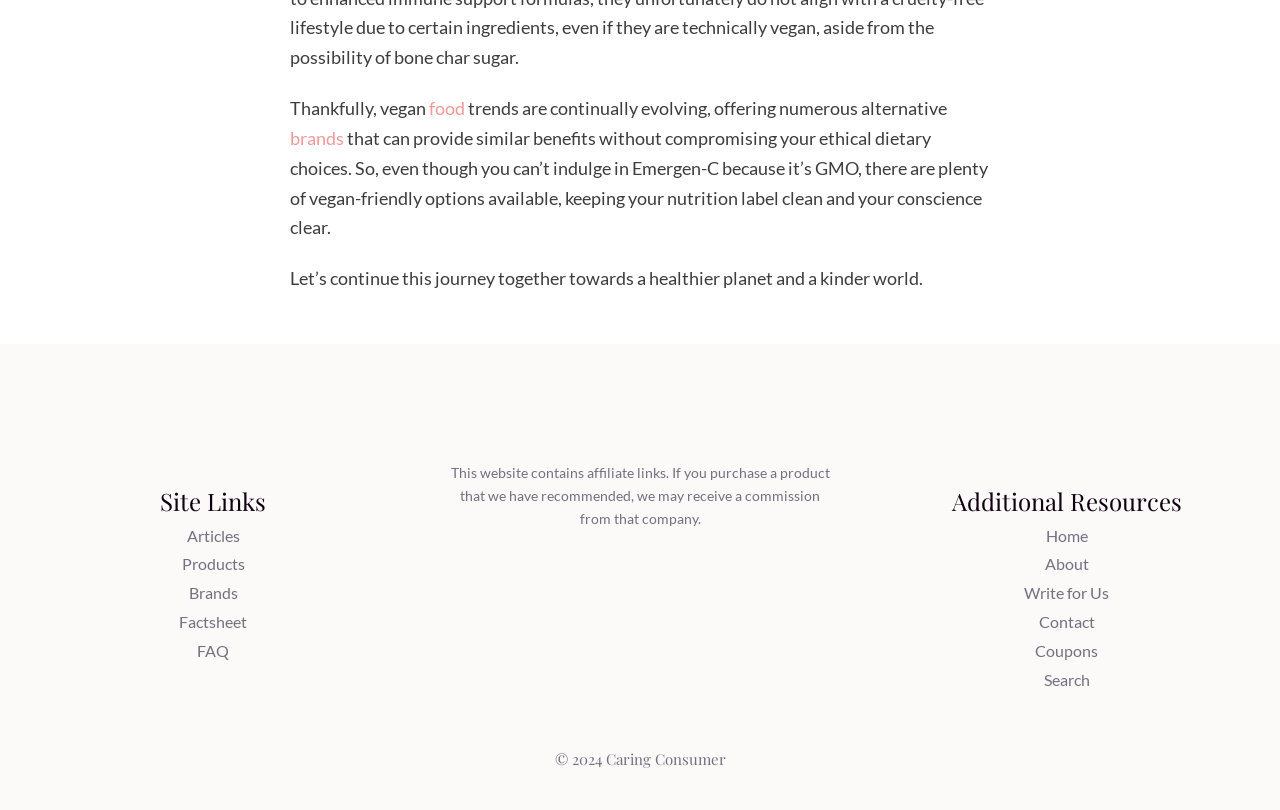Who owns the copyright of this website?
Answer the question with a detailed and thorough explanation.

The webpage has a copyright notice at the bottom stating '© 2024 Caring Consumer', indicating that the website is owned by Caring Consumer.